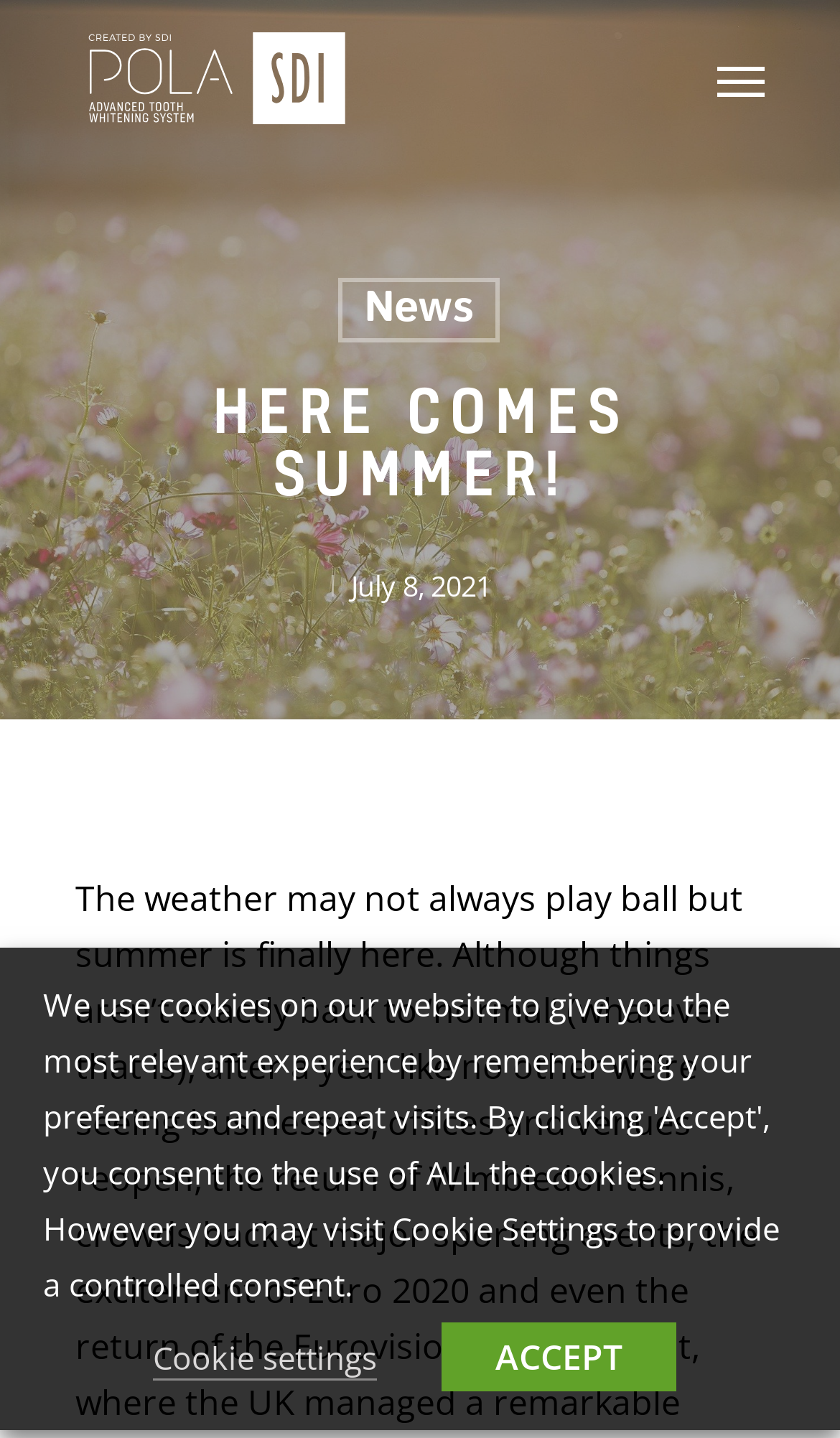Using the details in the image, give a detailed response to the question below:
What is the name of the website?

I found the name 'SDI Pola' mentioned multiple times on the webpage, including in the link element with bounding box coordinates [0.09, 0.018, 0.42, 0.093] and in the image elements with the same bounding box coordinates.